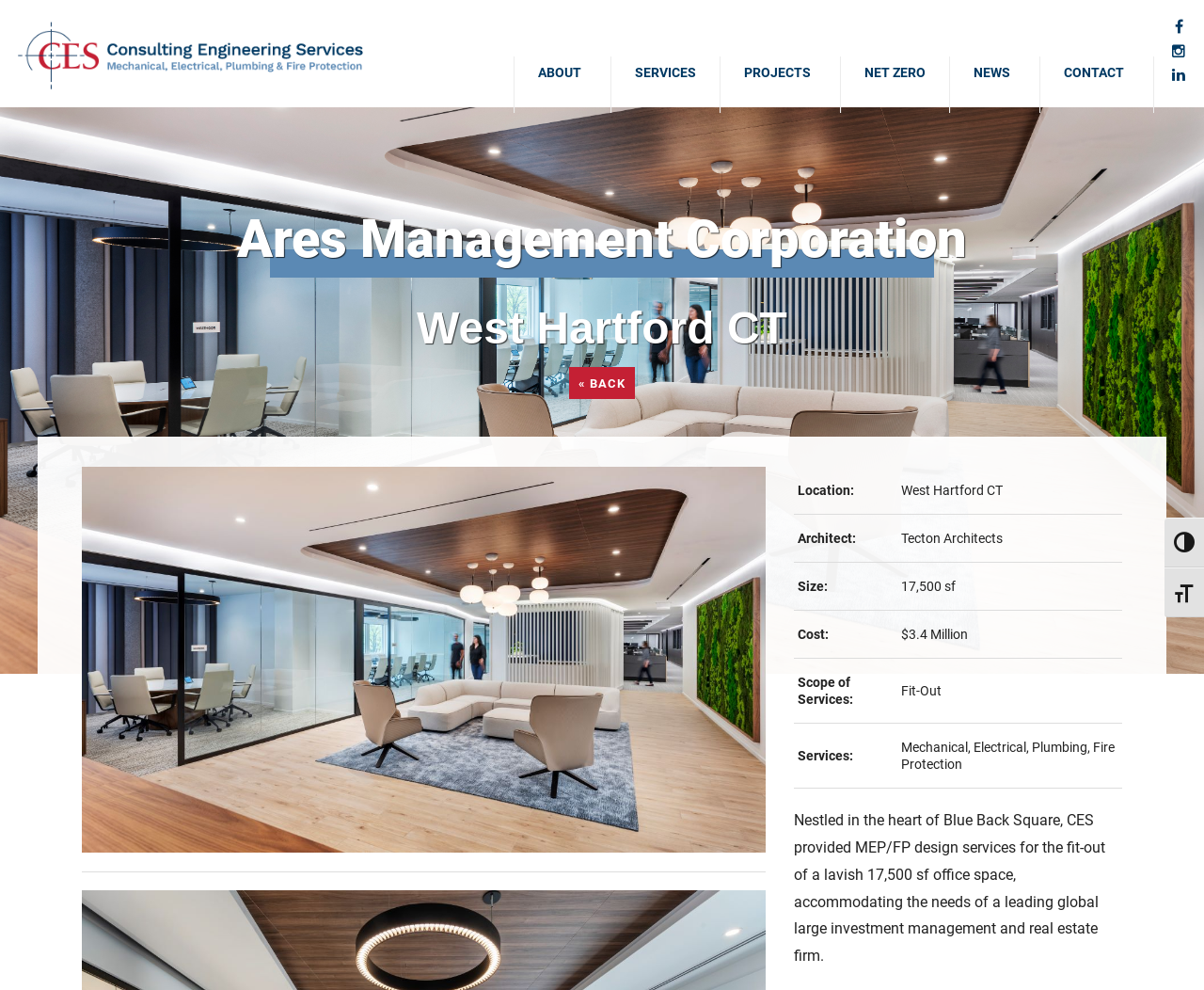Locate the bounding box coordinates of the area to click to fulfill this instruction: "View PROJECTS". The bounding box should be presented as four float numbers between 0 and 1, in the order [left, top, right, bottom].

[0.599, 0.057, 0.698, 0.114]